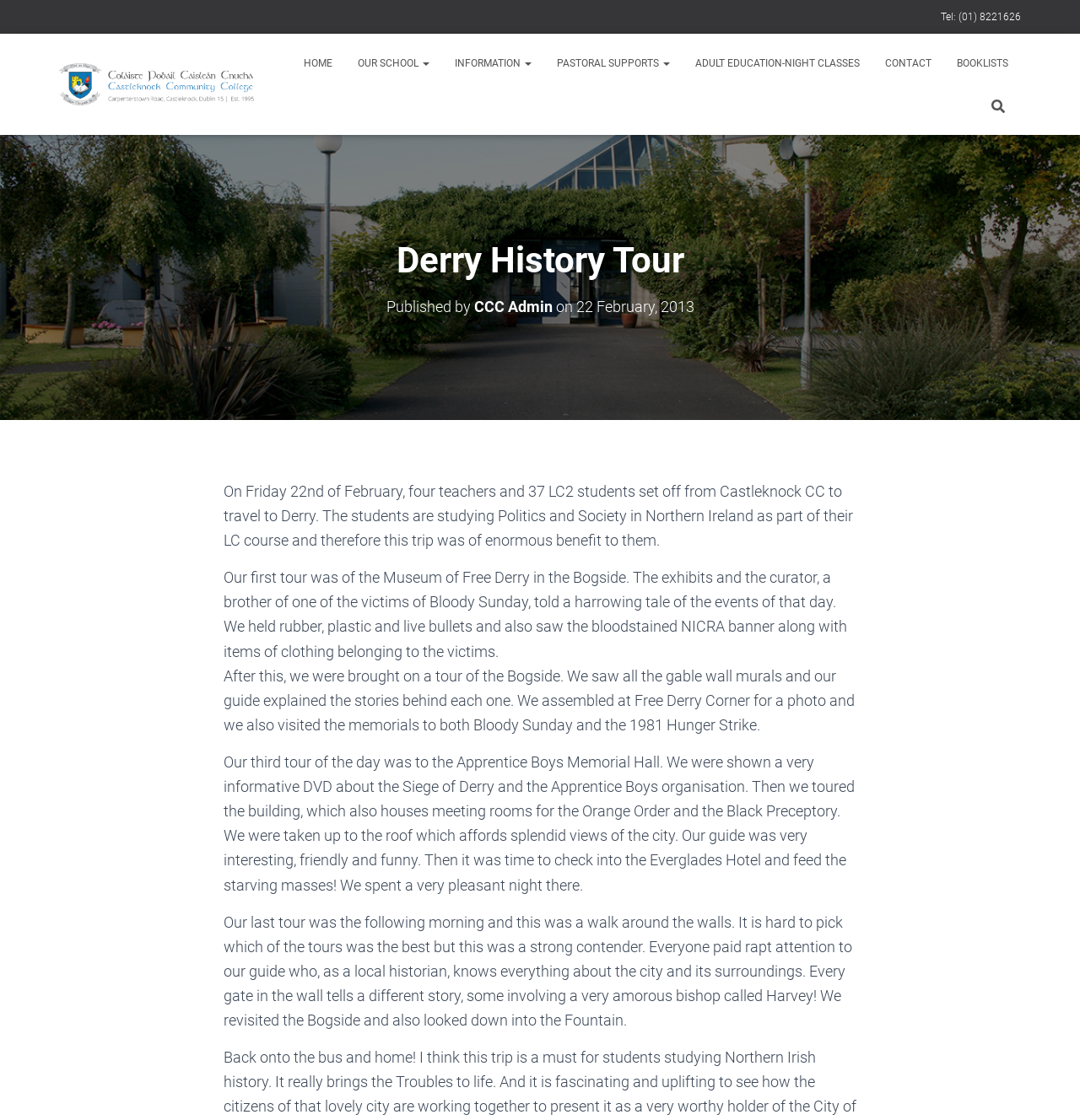Please use the details from the image to answer the following question comprehensively:
What is the phone number of Castleknock Community College?

I found the phone number by looking at the static text element at the top of the webpage, which says 'Tel: (01) 8221626'.